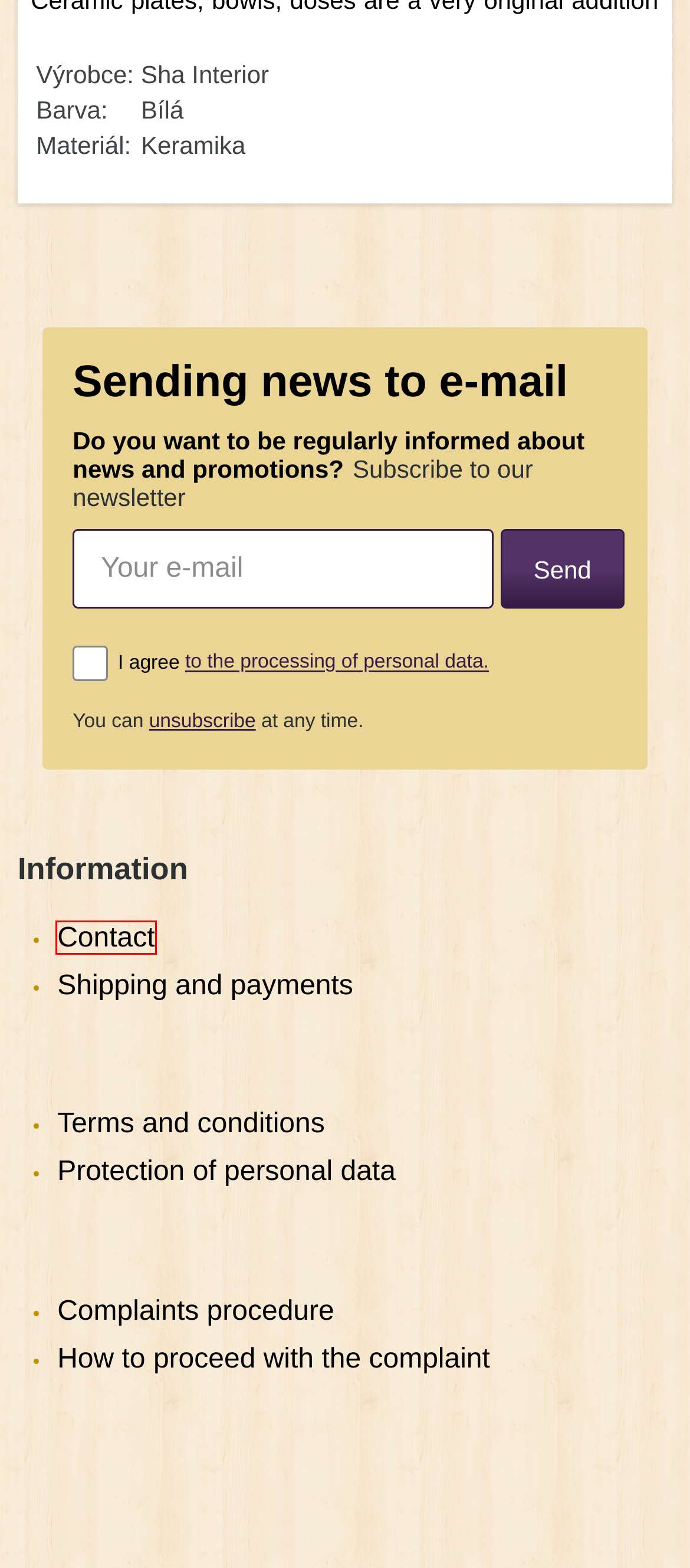Given a screenshot of a webpage with a red rectangle bounding box around a UI element, select the best matching webpage description for the new webpage that appears after clicking the highlighted element. The candidate descriptions are:
A. Kontakt
B. Obchodní podmínky
C. Dishes
D. Doprava a platby
E. Jak postupovat při reklamaci
F. Ochrana osobních údajů
G. Reklamační řád
H. Unsubscribe from the newsletter

A